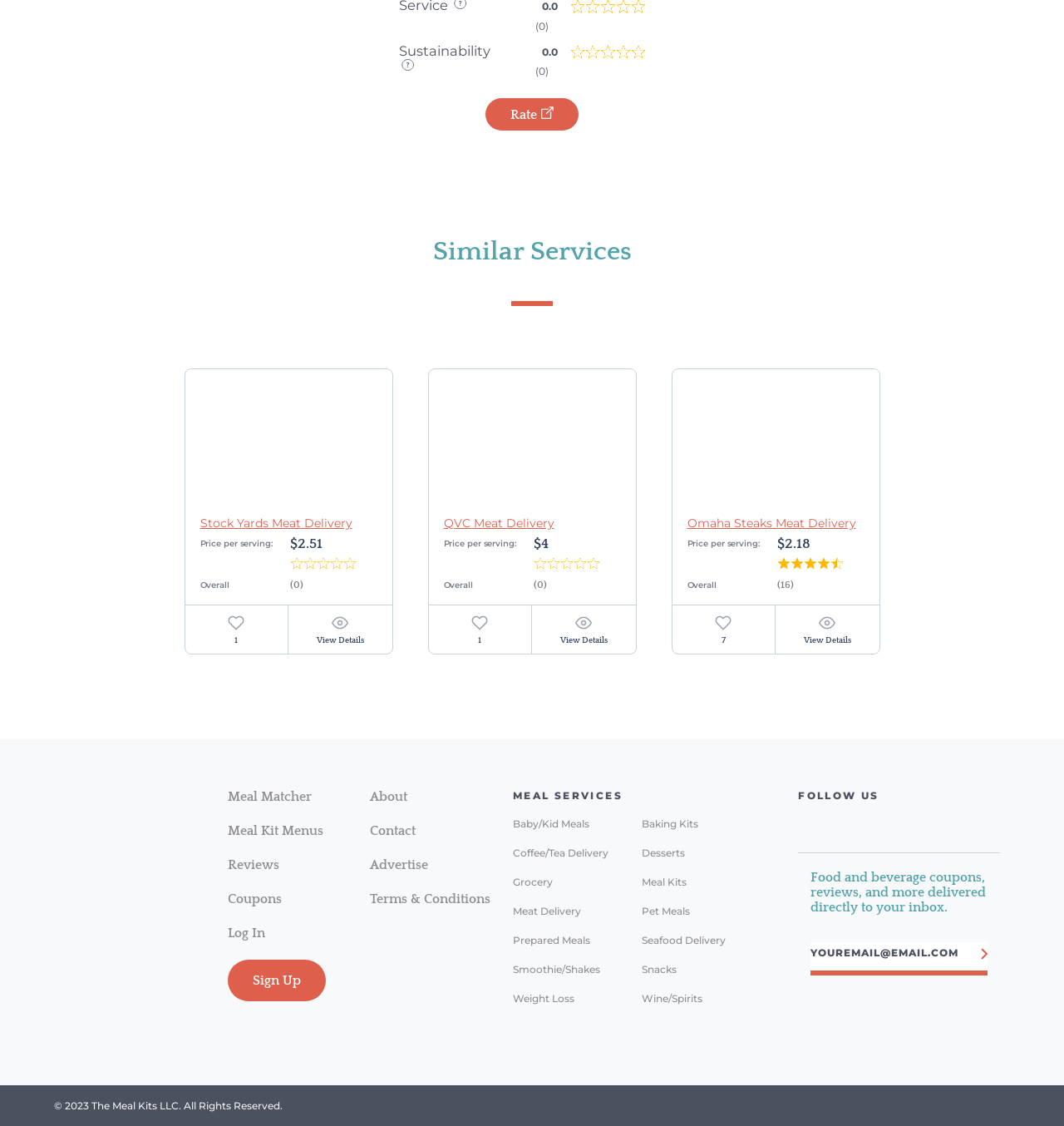What is the price per serving of QVC Meat Delivery?
Based on the screenshot, respond with a single word or phrase.

$4